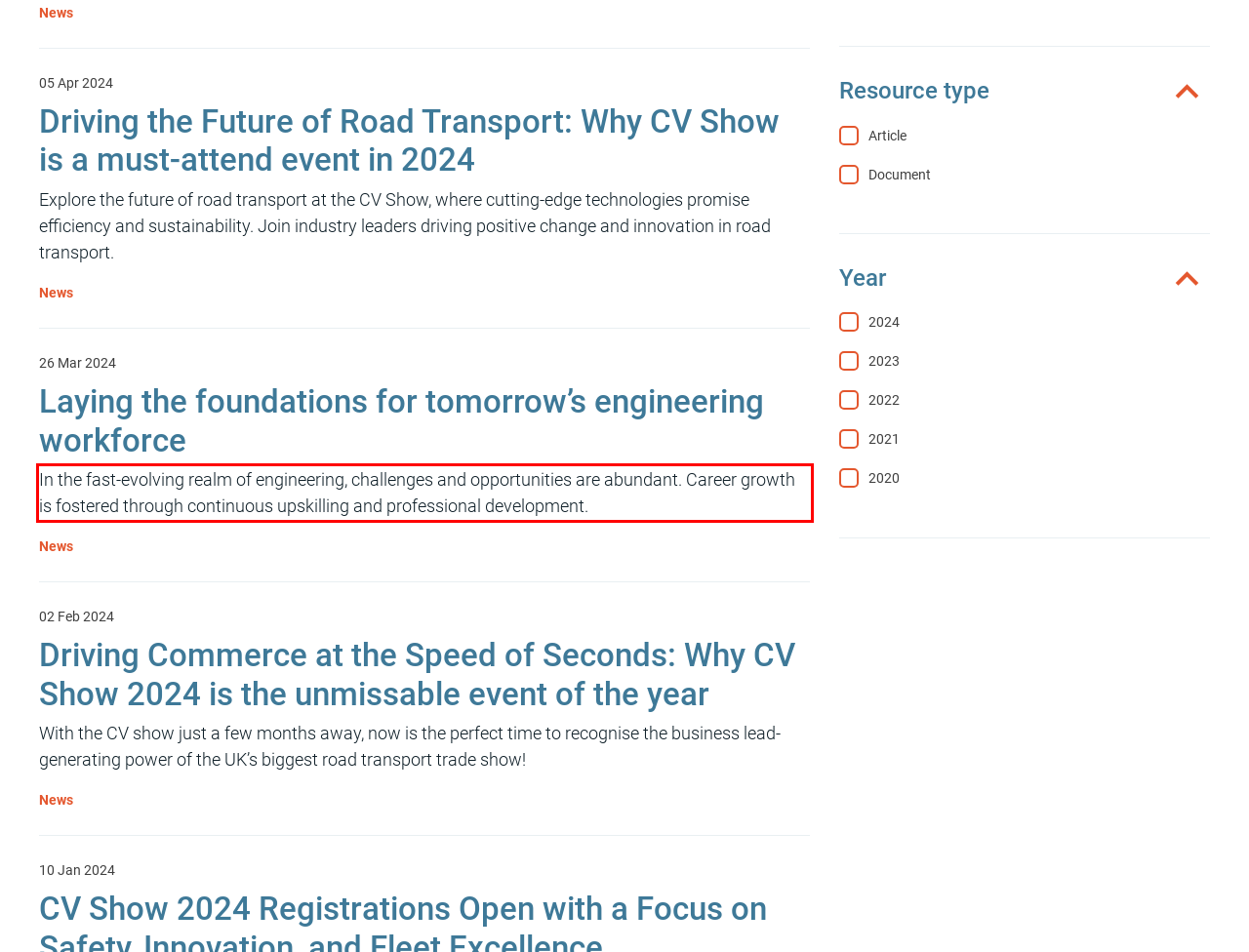You have a screenshot of a webpage with a UI element highlighted by a red bounding box. Use OCR to obtain the text within this highlighted area.

In the fast-evolving realm of engineering, challenges and opportunities are abundant. Career growth is fostered through continuous upskilling and professional development.